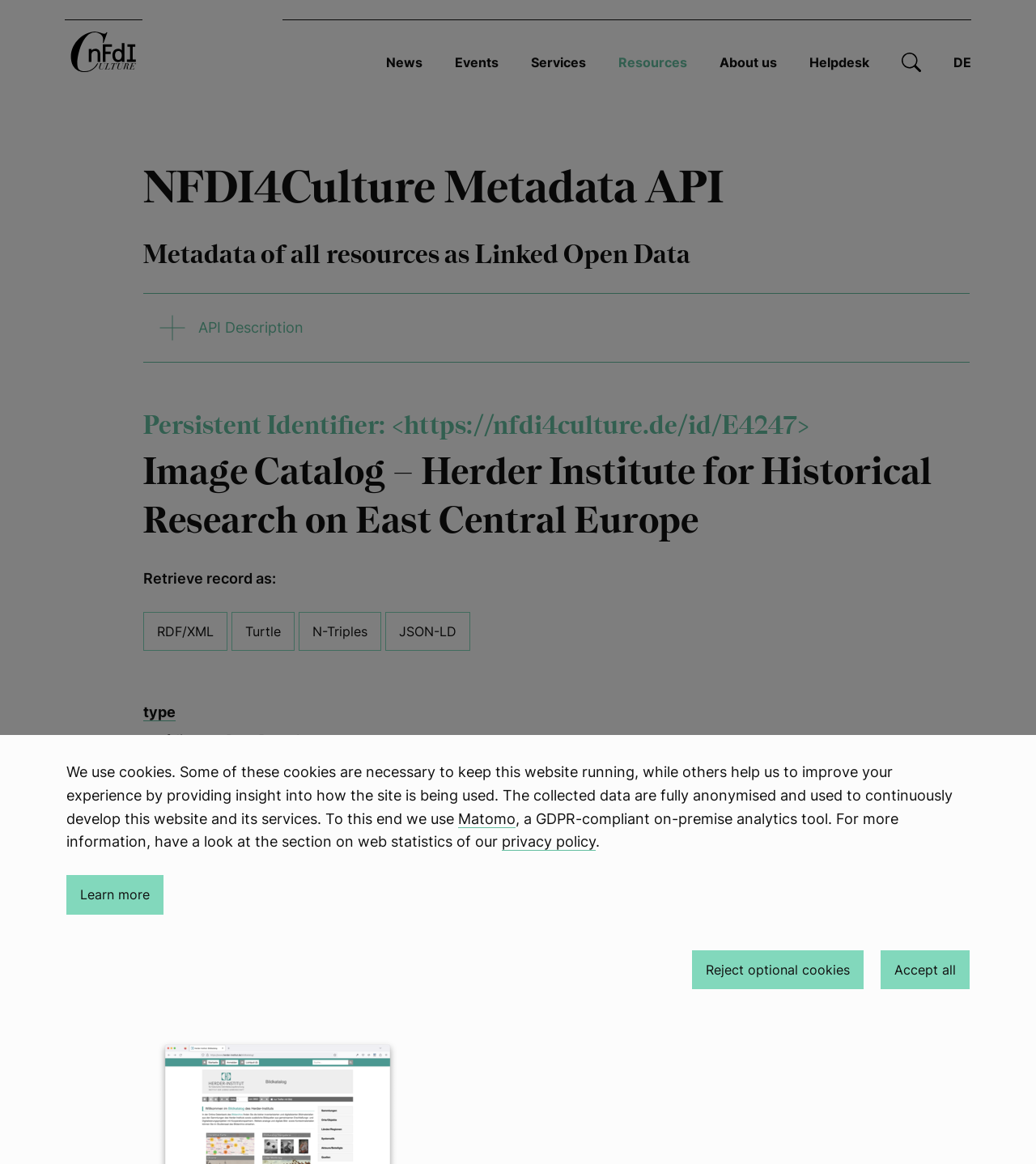Find the bounding box coordinates of the element's region that should be clicked in order to follow the given instruction: "Click the 'API Description' button". The coordinates should consist of four float numbers between 0 and 1, i.e., [left, top, right, bottom].

[0.138, 0.252, 0.936, 0.311]